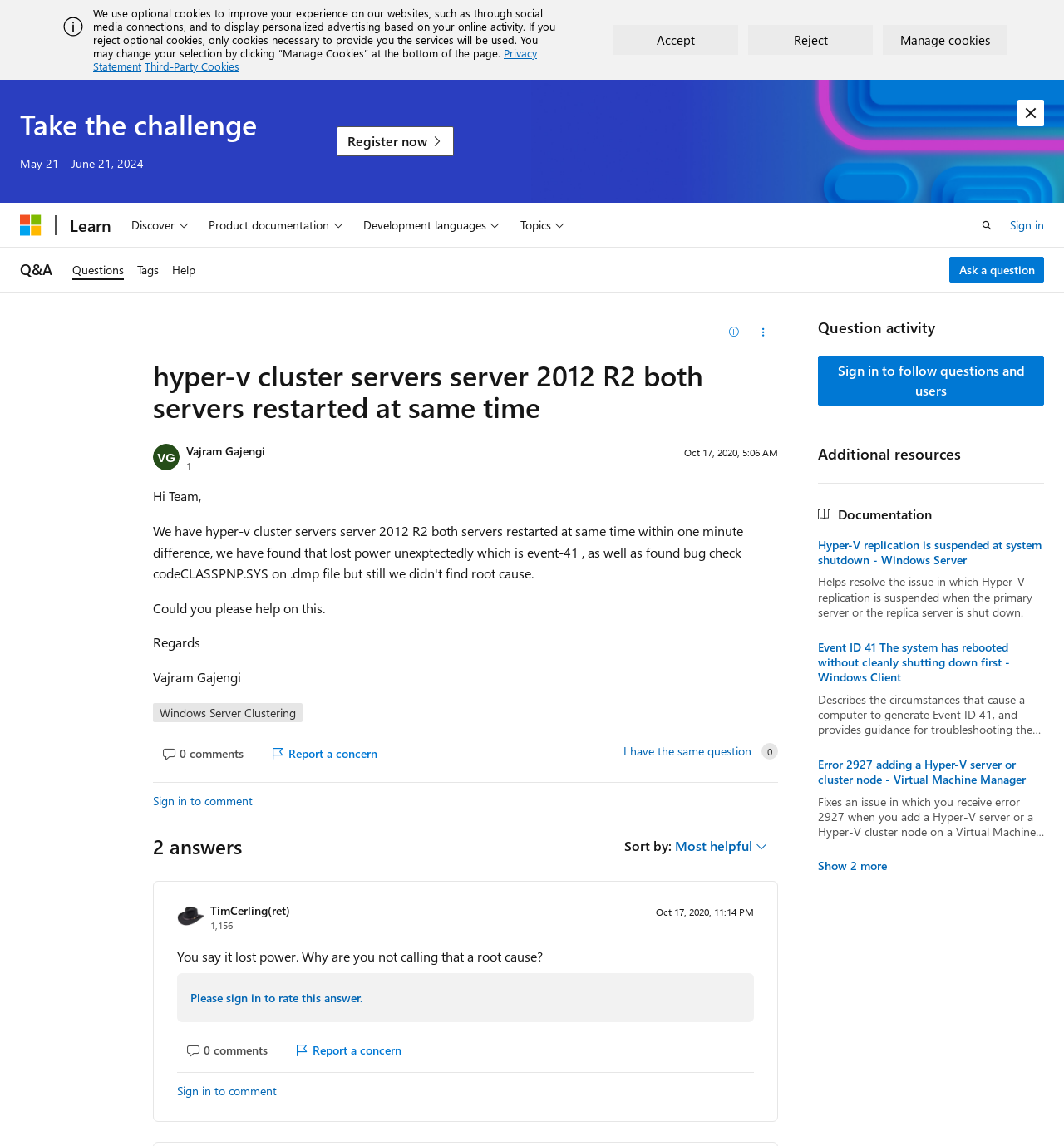What is the purpose of the 'Report a concern' button?
Please answer the question with as much detail and depth as you can.

The 'Report a concern' button is used to report a concern about the question or answer, allowing users to flag potentially inappropriate or offensive content.